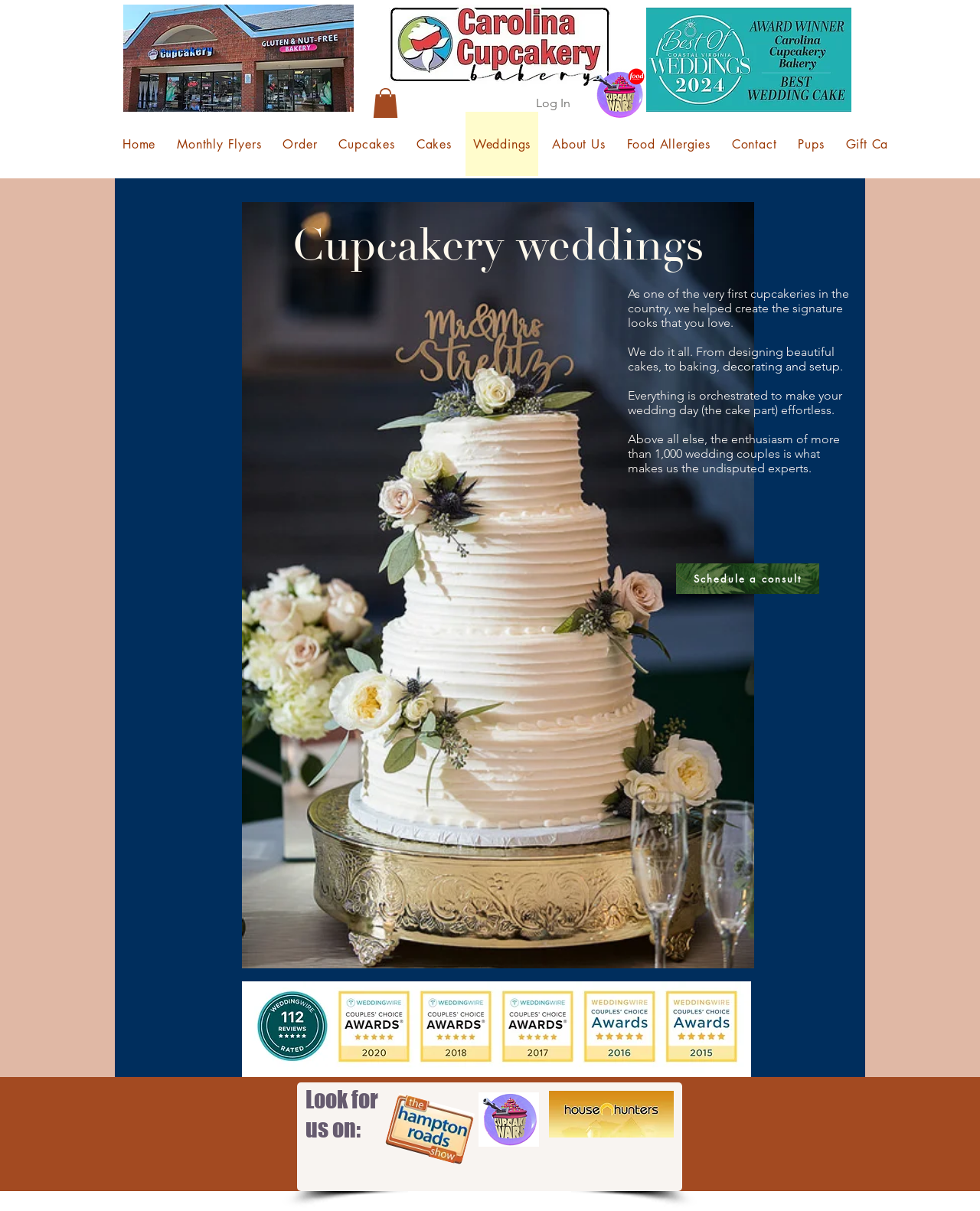Locate the bounding box coordinates of the clickable element to fulfill the following instruction: "Log In". Provide the coordinates as four float numbers between 0 and 1 in the format [left, top, right, bottom].

[0.536, 0.074, 0.593, 0.096]